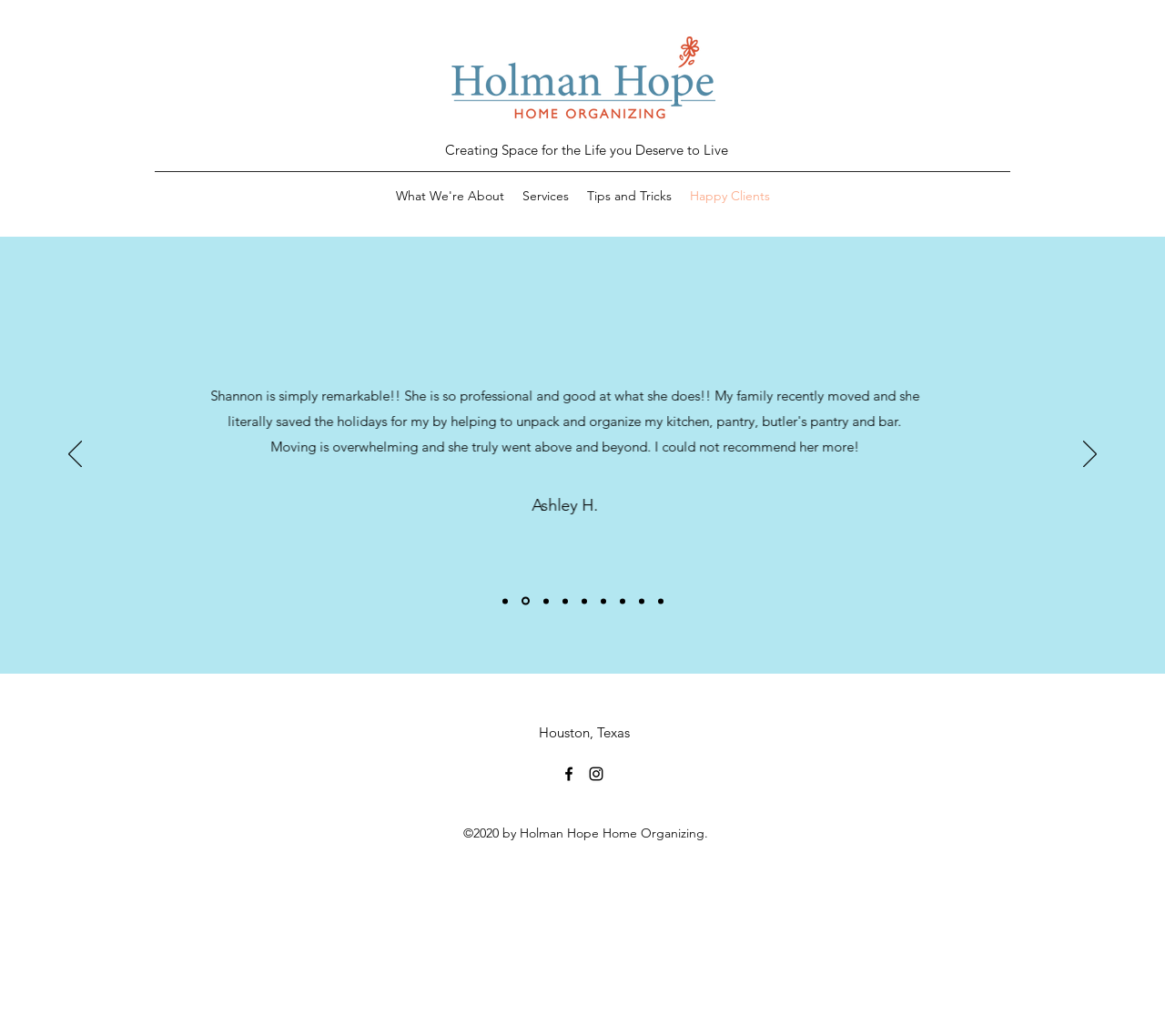Please identify the bounding box coordinates of the region to click in order to complete the task: "Go to the previous slide". The coordinates must be four float numbers between 0 and 1, specified as [left, top, right, bottom].

[0.059, 0.425, 0.07, 0.454]